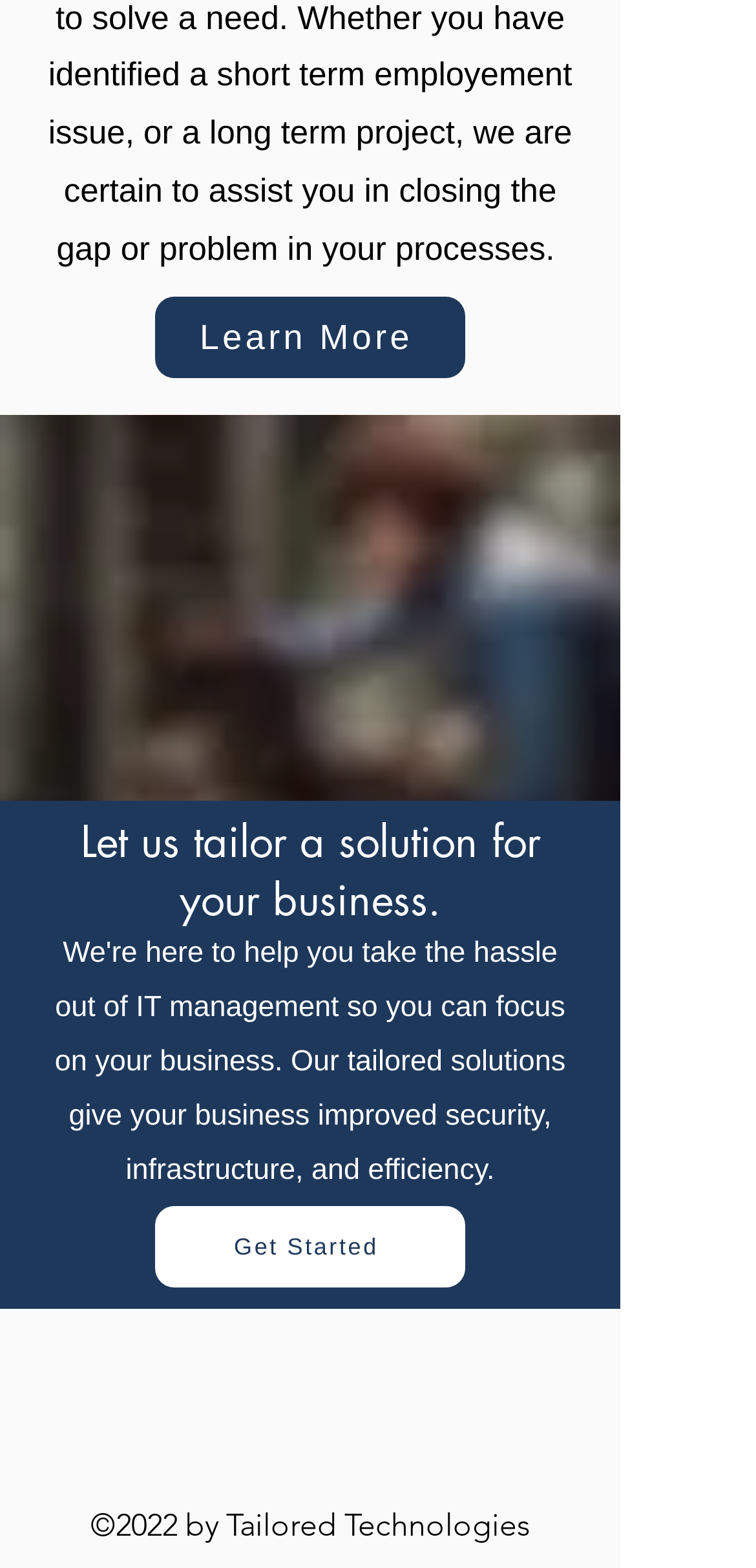Please give a succinct answer to the question in one word or phrase:
What is the call-to-action on the webpage?

Get Started